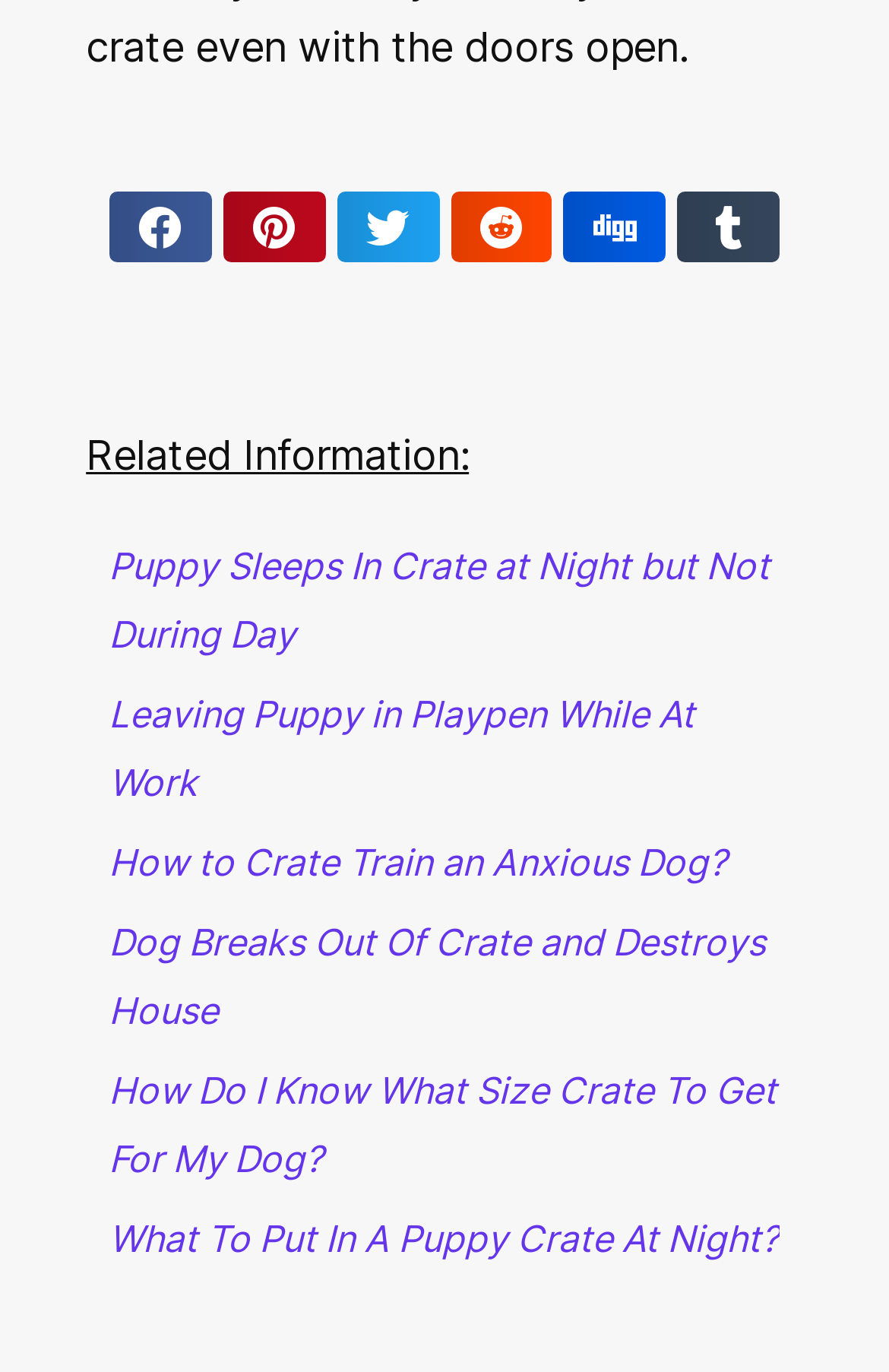What is the title of the first article link?
Answer the question with a detailed explanation, including all necessary information.

The first article link in the 'Related Information:' section has the title 'Puppy Sleeps In Crate at Night but Not During Day'. This title is displayed as the text of the link element.